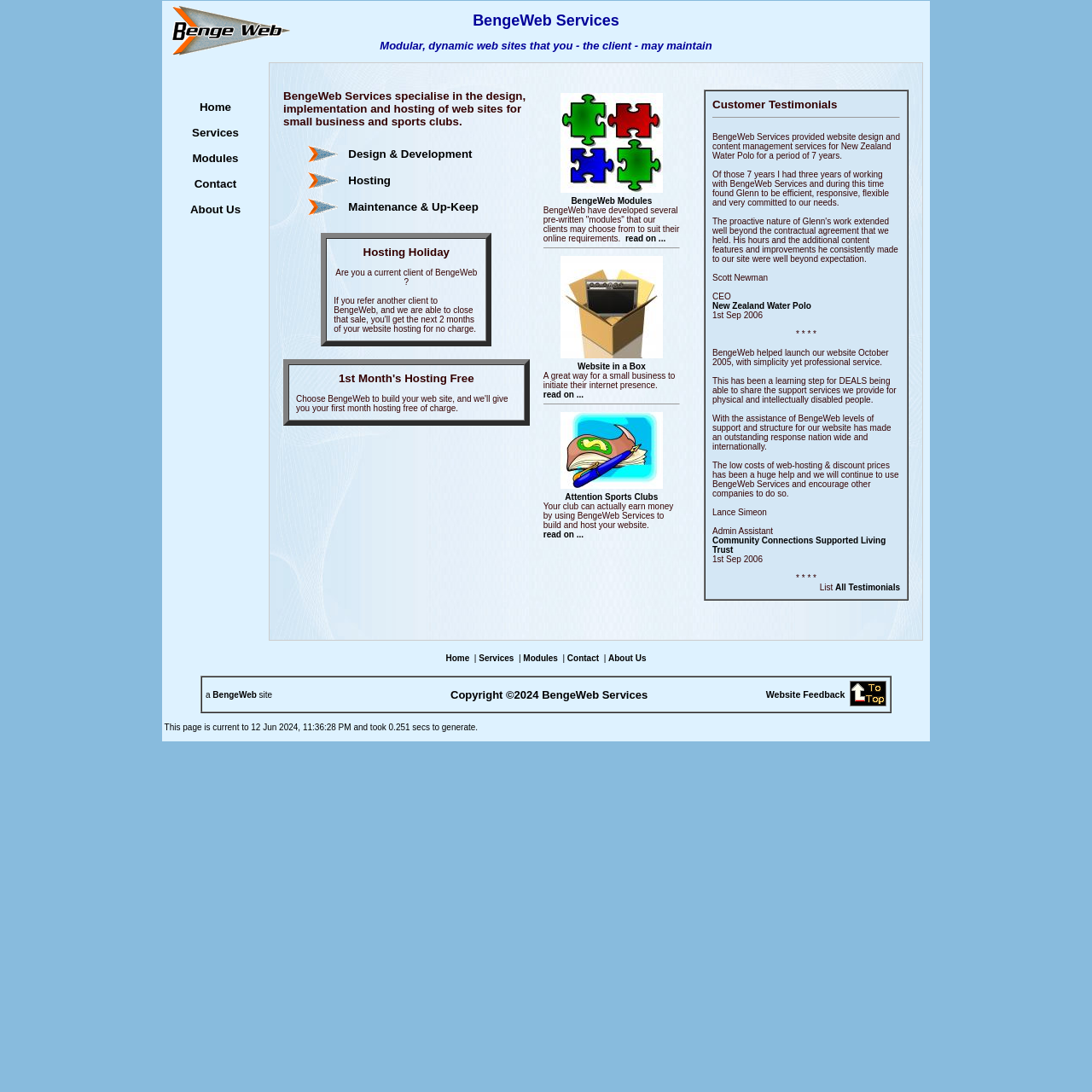Please give a succinct answer using a single word or phrase:
What is the benefit of referring another client to BengeWeb?

2 months of website hosting for free